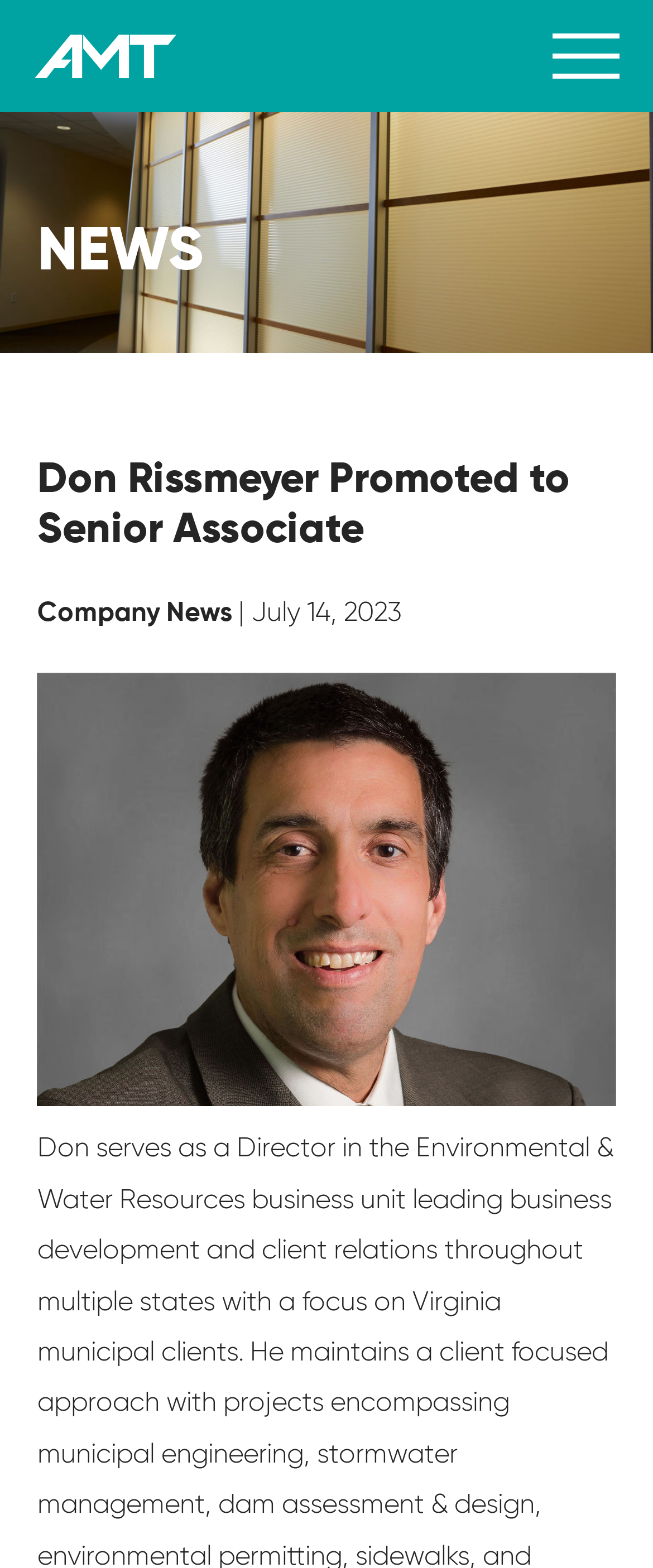Determine the bounding box coordinates (top-left x, top-left y, bottom-right x, bottom-right y) of the UI element described in the following text: AMT

[0.051, 0.021, 0.272, 0.051]